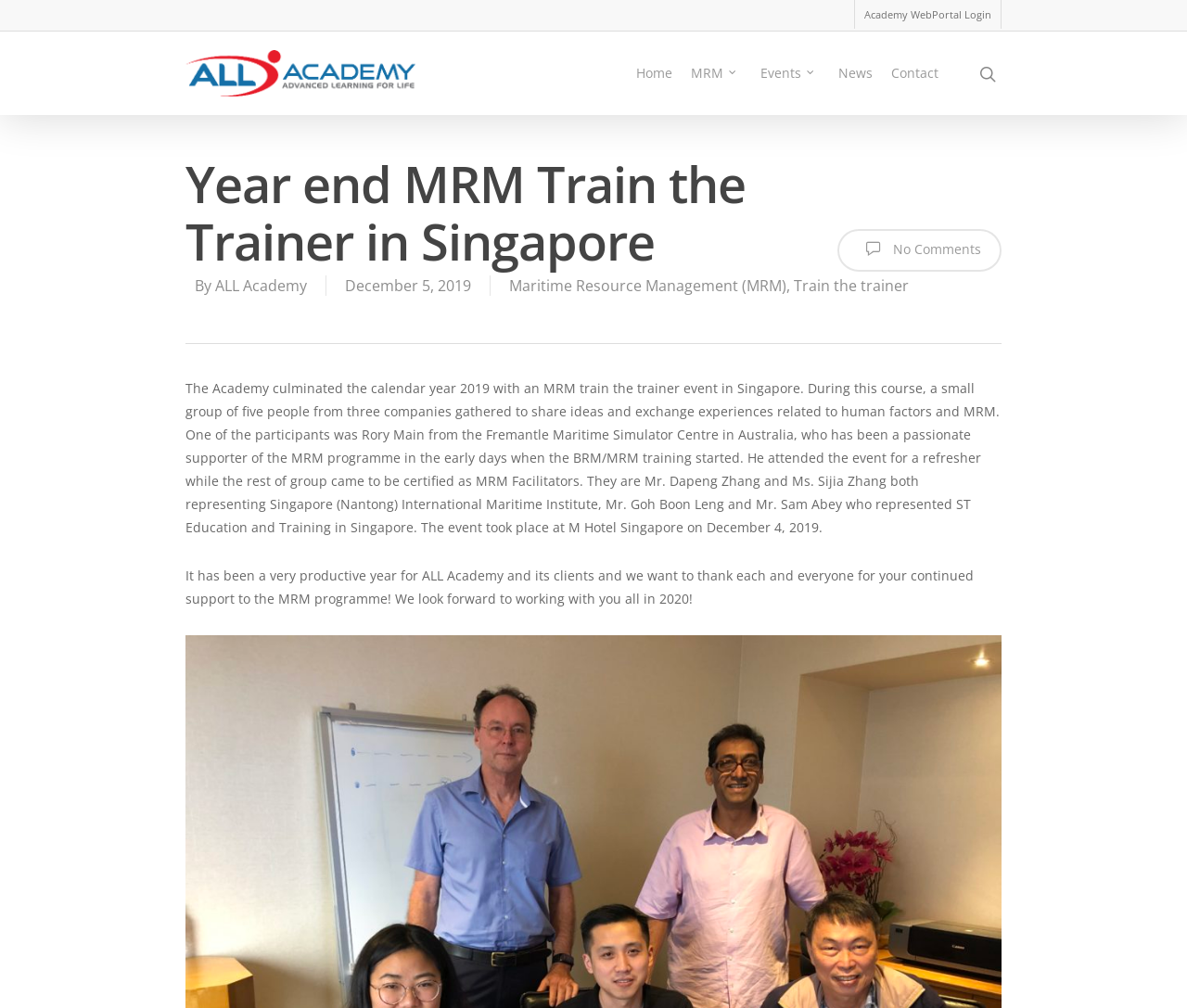What is the name of the event held in Singapore?
Please provide a comprehensive answer based on the contents of the image.

The question asks about the name of the event held in Singapore. From the webpage, we can see that the event is mentioned in the heading 'Year end MRM Train the Trainer in Singapore' and also in the text 'The Academy culminated the calendar year 2019 with an MRM train the trainer event in Singapore.' Therefore, the answer is 'MRM train the trainer event'.